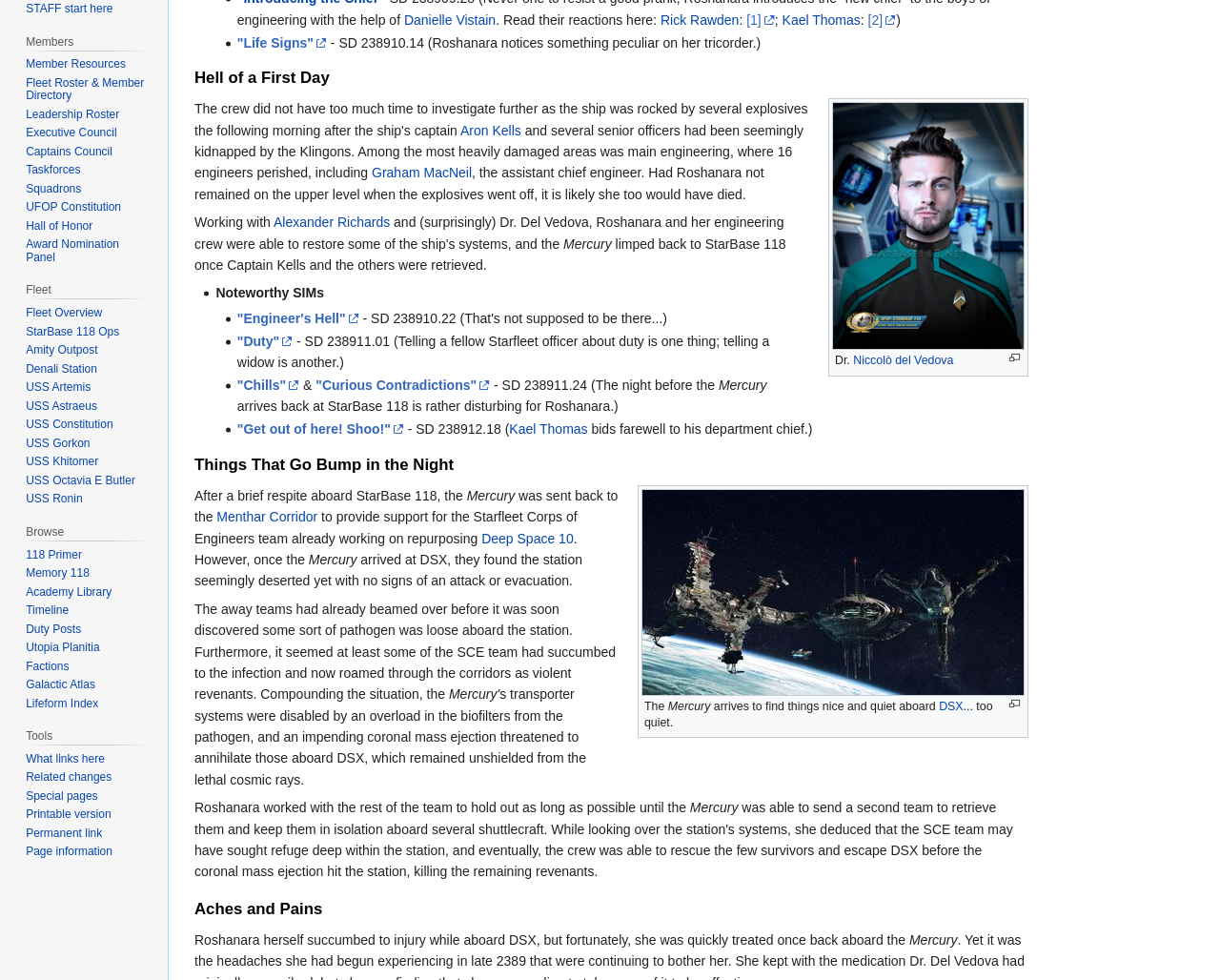Determine the bounding box coordinates (top-left x, top-left y, bottom-right x, bottom-right y) of the UI element described in the following text: "Duty"

[0.194, 0.34, 0.24, 0.356]